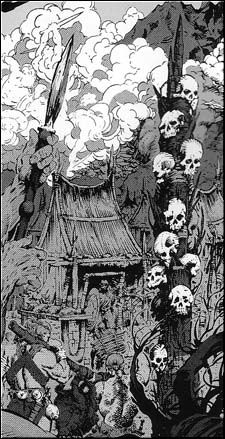Provide a one-word or brief phrase answer to the question:
What is the dominant theme of the world depicted in the artwork?

survival and ancient traditions